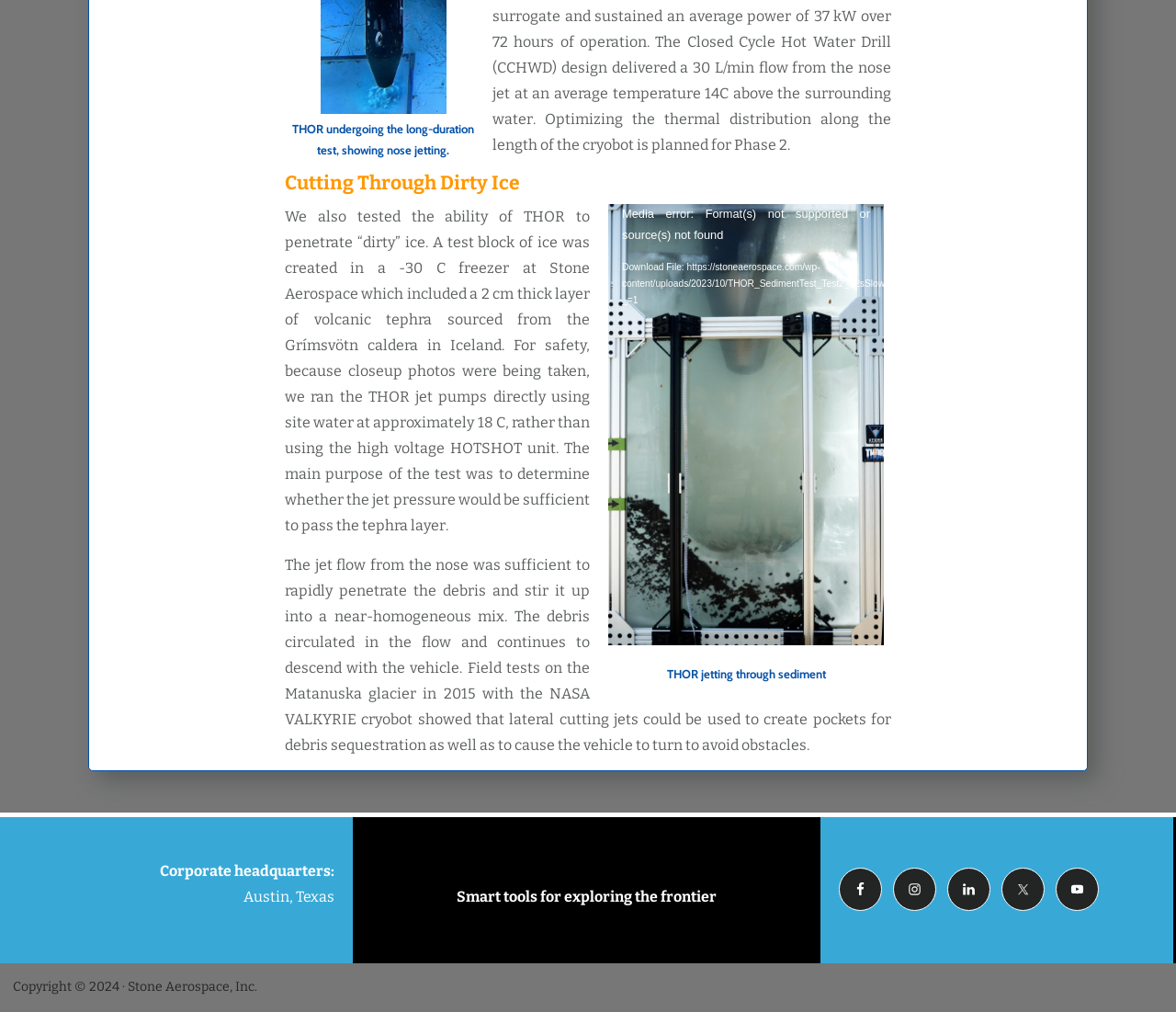Find the bounding box coordinates for the area that must be clicked to perform this action: "Mute the video".

[0.698, 0.611, 0.714, 0.629]